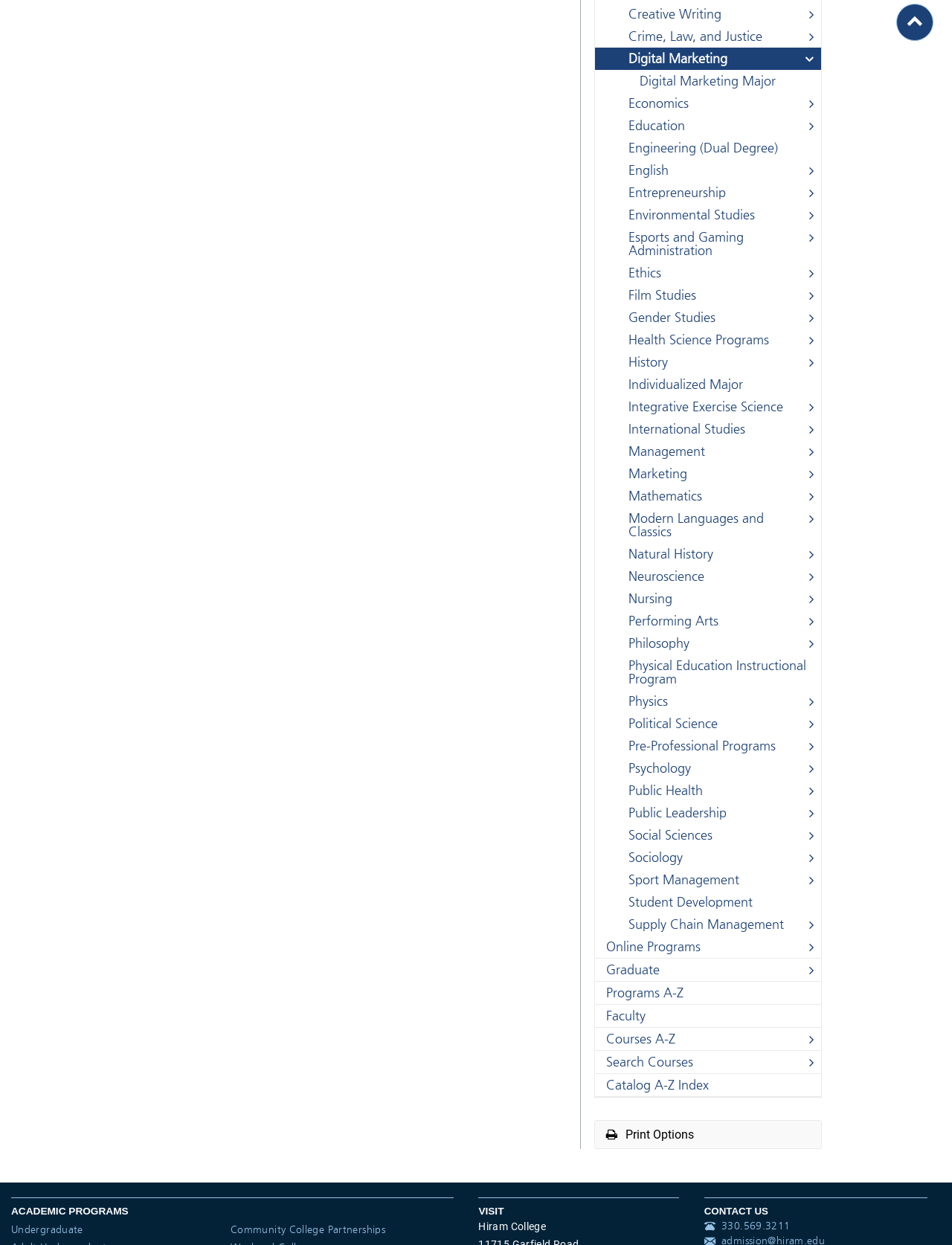Please specify the bounding box coordinates of the clickable region to carry out the following instruction: "Go back to top". The coordinates should be four float numbers between 0 and 1, in the format [left, top, right, bottom].

[0.941, 0.003, 0.98, 0.033]